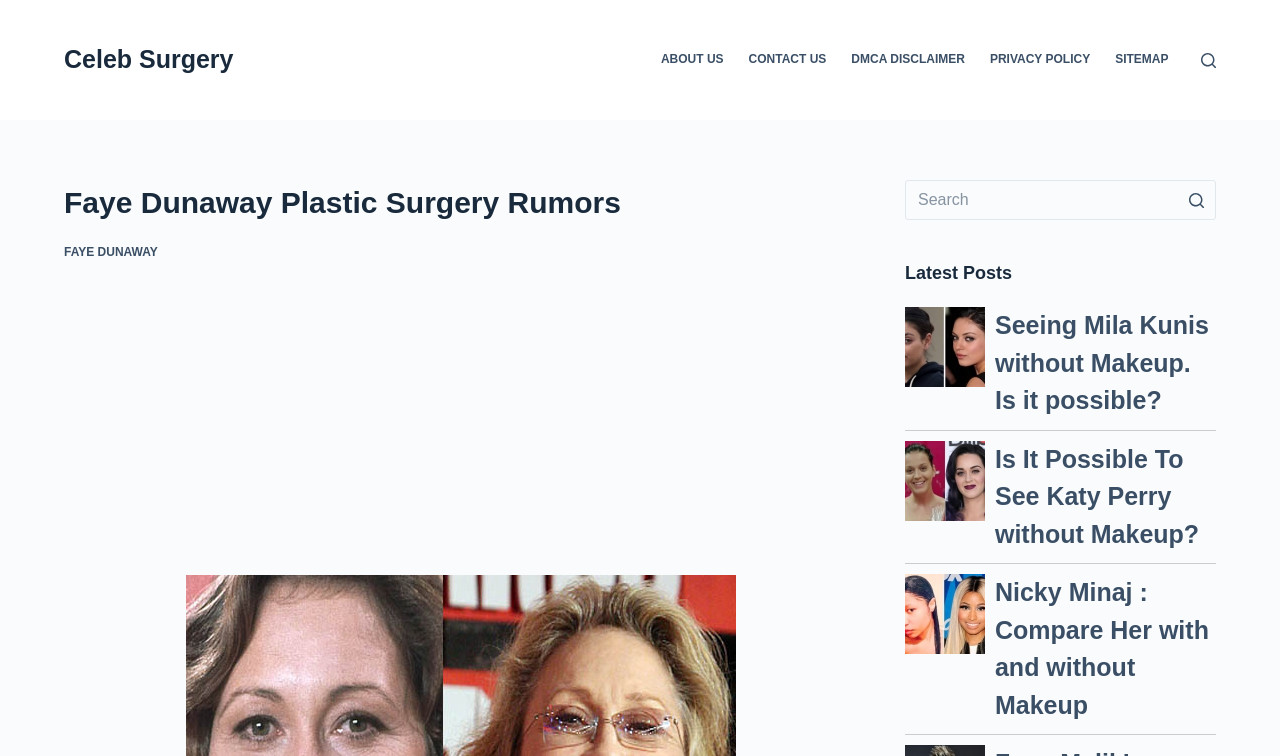Pinpoint the bounding box coordinates of the element you need to click to execute the following instruction: "Visit the ABOUT US page". The bounding box should be represented by four float numbers between 0 and 1, in the format [left, top, right, bottom].

[0.507, 0.0, 0.575, 0.159]